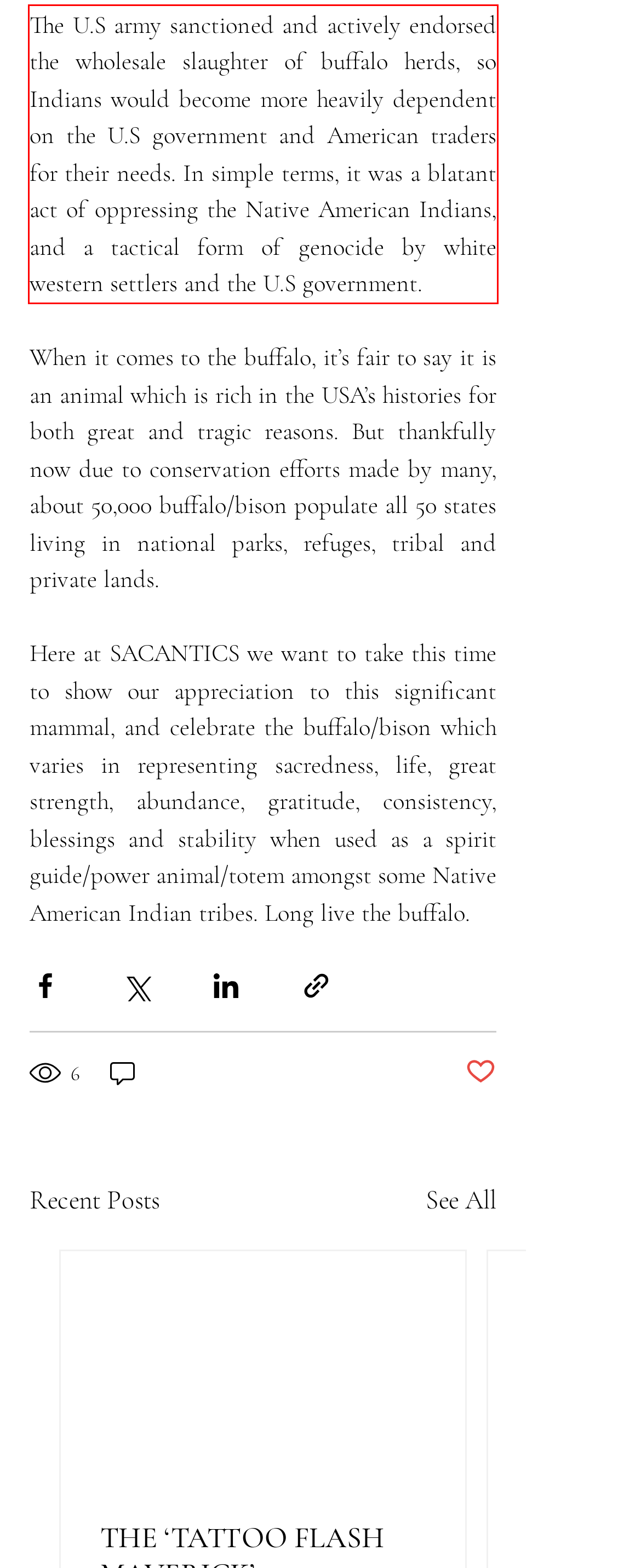Your task is to recognize and extract the text content from the UI element enclosed in the red bounding box on the webpage screenshot.

The U.S army sanctioned and actively endorsed the wholesale slaughter of buffalo herds, so Indians would become more heavily dependent on the U.S government and American traders for their needs. In simple terms, it was a blatant act of oppressing the Native American Indians, and a tactical form of genocide by white western settlers and the U.S government.